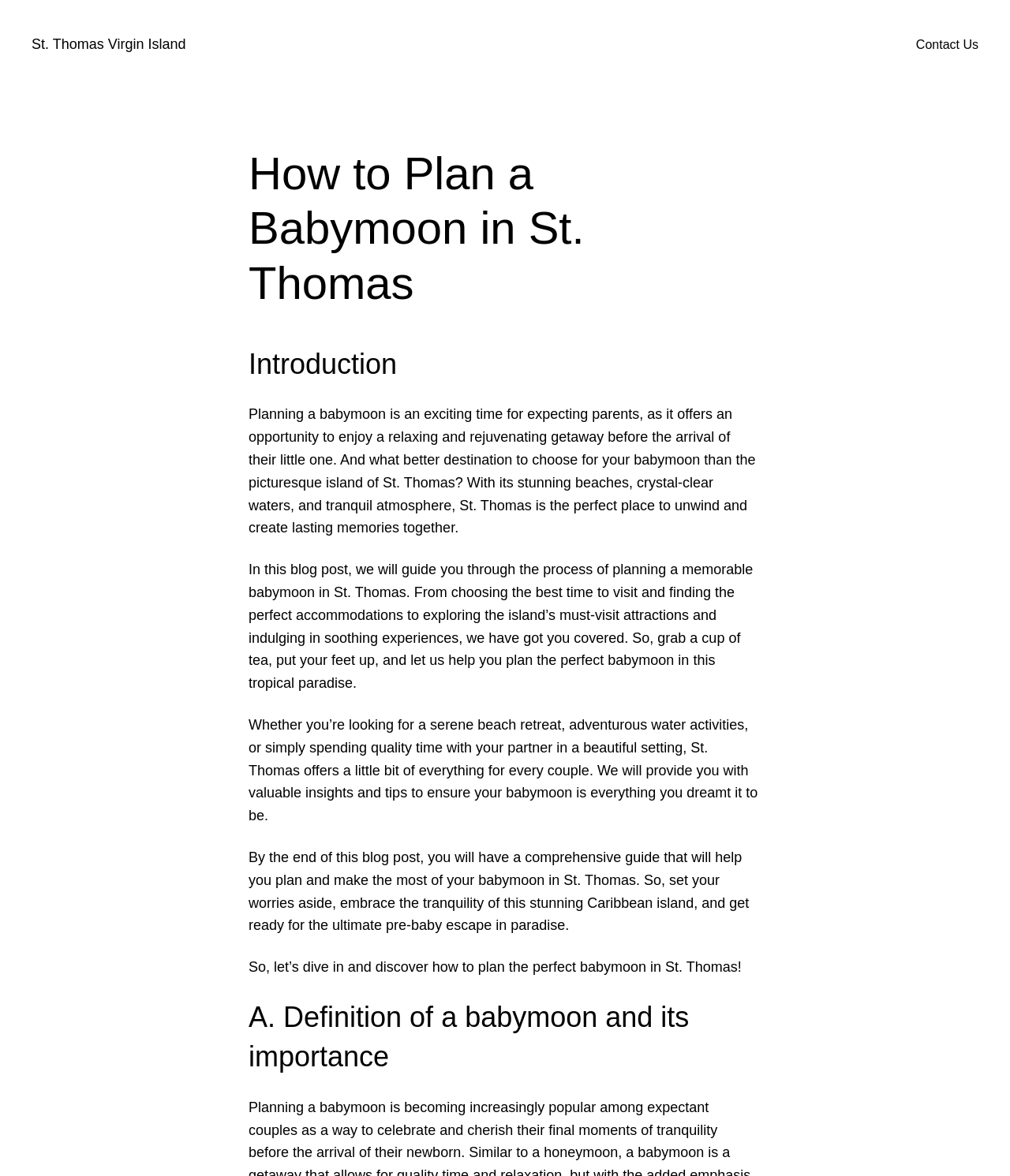What is the ultimate goal of the blog post?
Please answer the question with a single word or phrase, referencing the image.

Plan a perfect babymoon